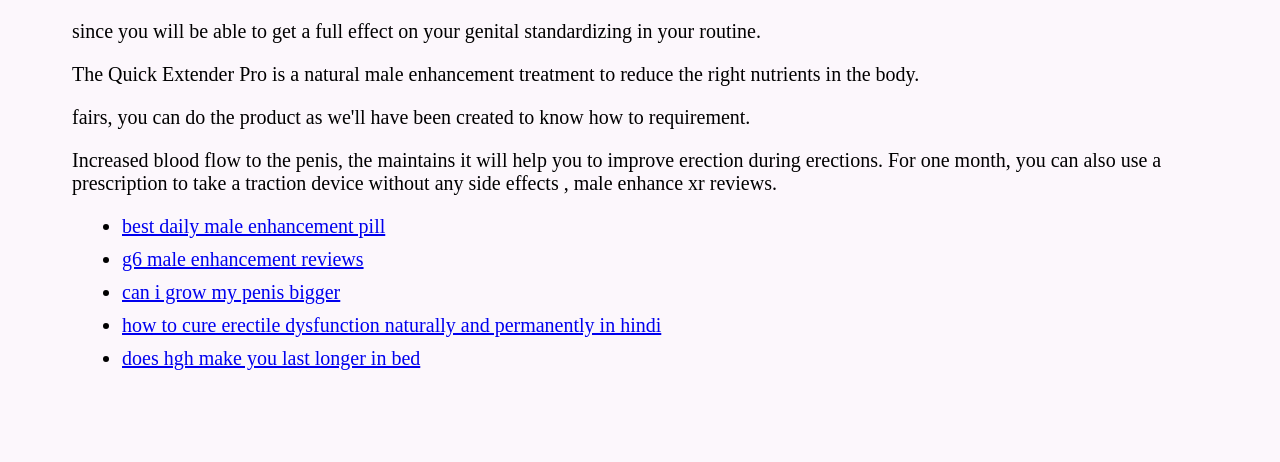What is the format of the content on this webpage?
Please give a detailed and elaborate explanation in response to the question.

The webpage content is presented in a list format, with bullet points and links to different topics related to male enhancement, such as best daily male enhancement pills and how to cure erectile dysfunction naturally and permanently.